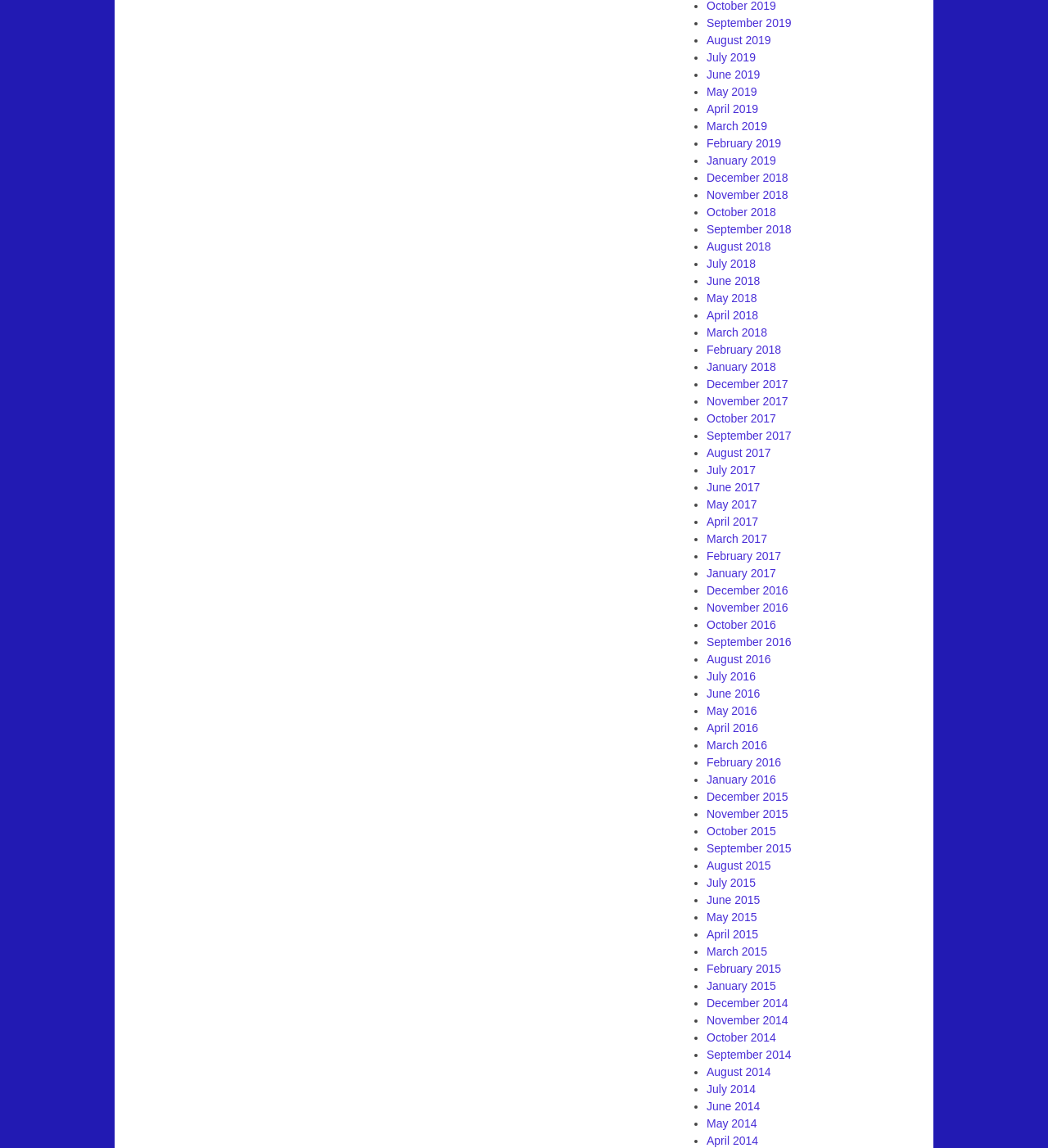What is the pattern of the list markers?
Please answer the question with a detailed and comprehensive explanation.

I observed that each link in the list is preceded by a bullet point (•), which is a common pattern used to indicate a list of items.